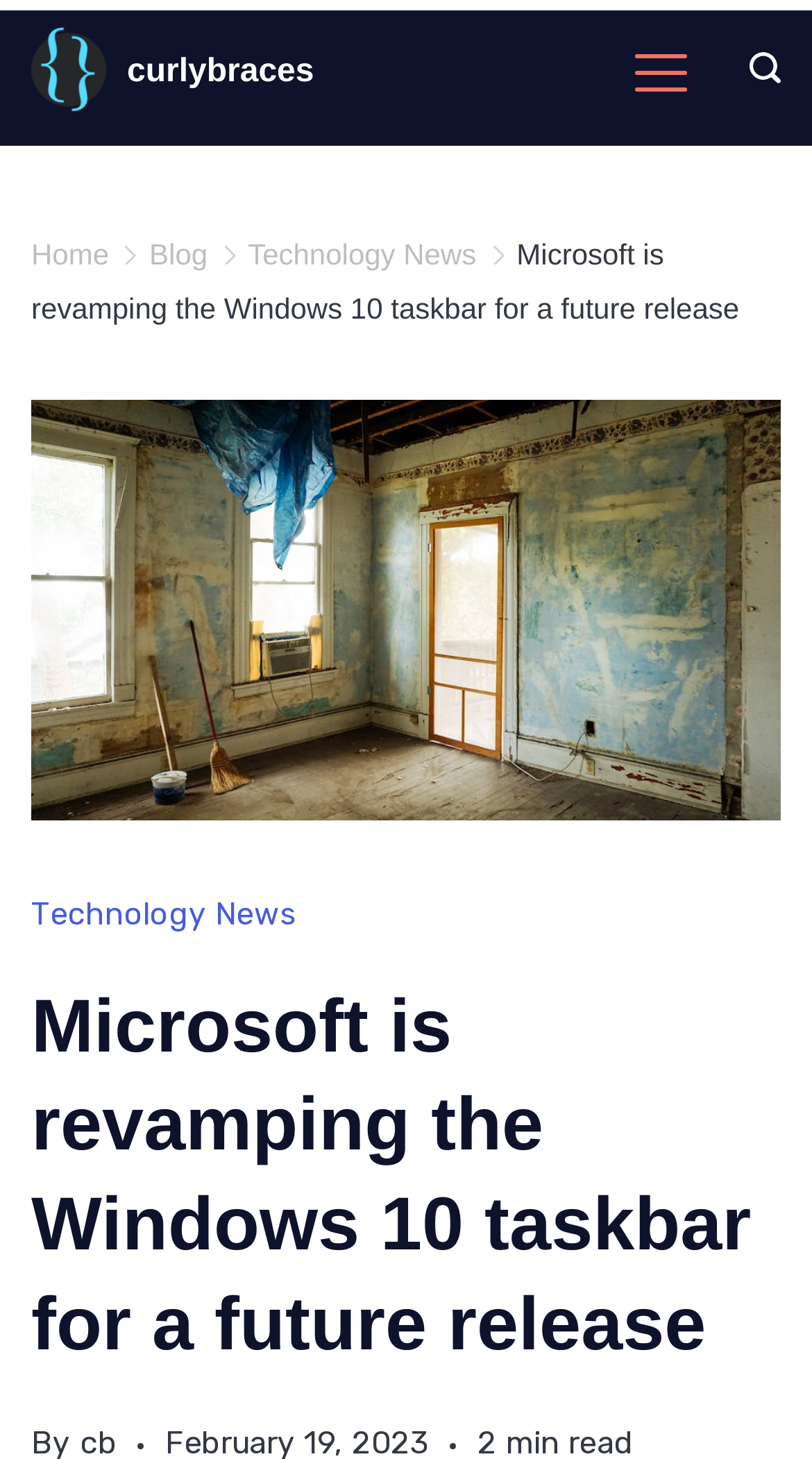What is the name of the icon next to the 'Search' button?
Analyze the screenshot and provide a detailed answer to the question.

I found an image element next to the 'Search' button, and based on its bounding box coordinates, I determined that it is an icon. The image element doesn't have a specific name, but based on its location, I inferred that it is a search icon.